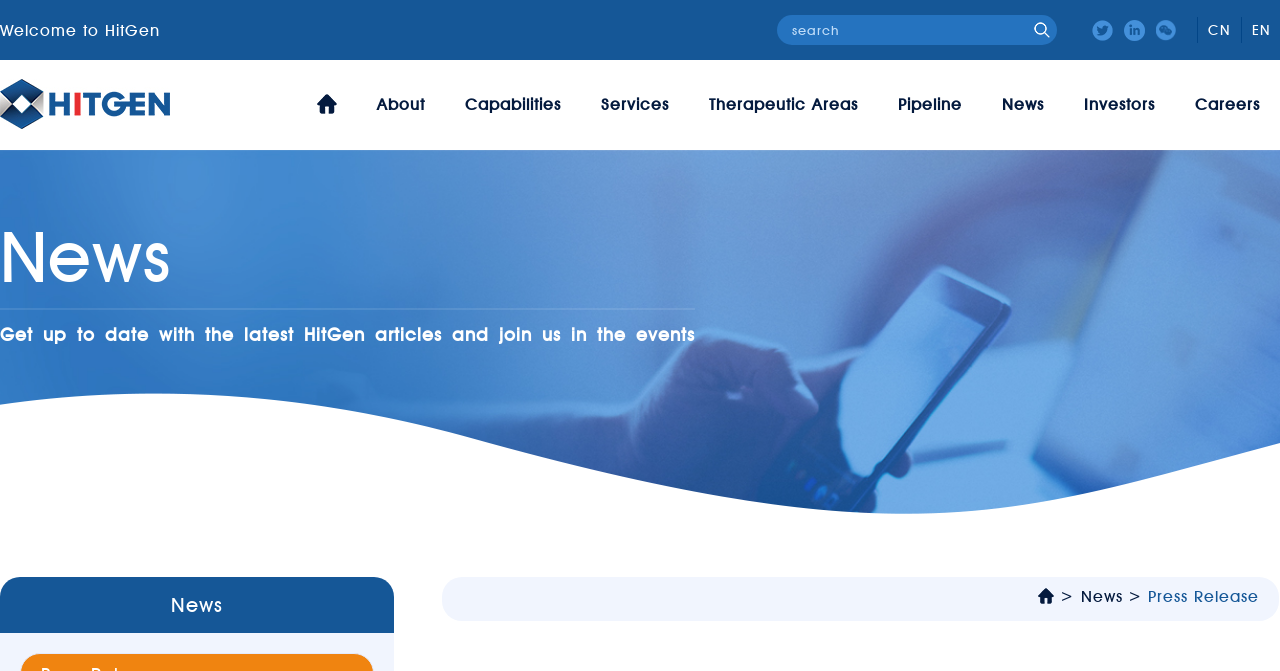Write an elaborate caption that captures the essence of the webpage.

The webpage is about HitGen, a biotech company, and features a news article about LEO Pharma exercising an option to license compounds. At the top left of the page, there is a welcome message "Welcome to HitGen". Below it, there is a search box. To the right of the search box, there are several language options, including Chinese and English. 

On the top left corner, there is a link to the company's Chinese website, accompanied by a small image. Below this, there is a navigation menu with links to various sections of the website, including "About", "Capabilities", "Services", "Therapeutic Areas", "Pipeline", "News", "Investors", and "Careers".

The main content of the page is a news section, headed by a title "News". Below the title, there is a brief description of the news section, stating that it features the latest articles and events from HitGen. The news article about LEO Pharma is the main focus of the page, with a title "LEO Pharma Exercises Option with HitGen to License Compounds". At the bottom of the page, there are links to navigate to the next page of news articles, including a "Next" button and a link to the news section.